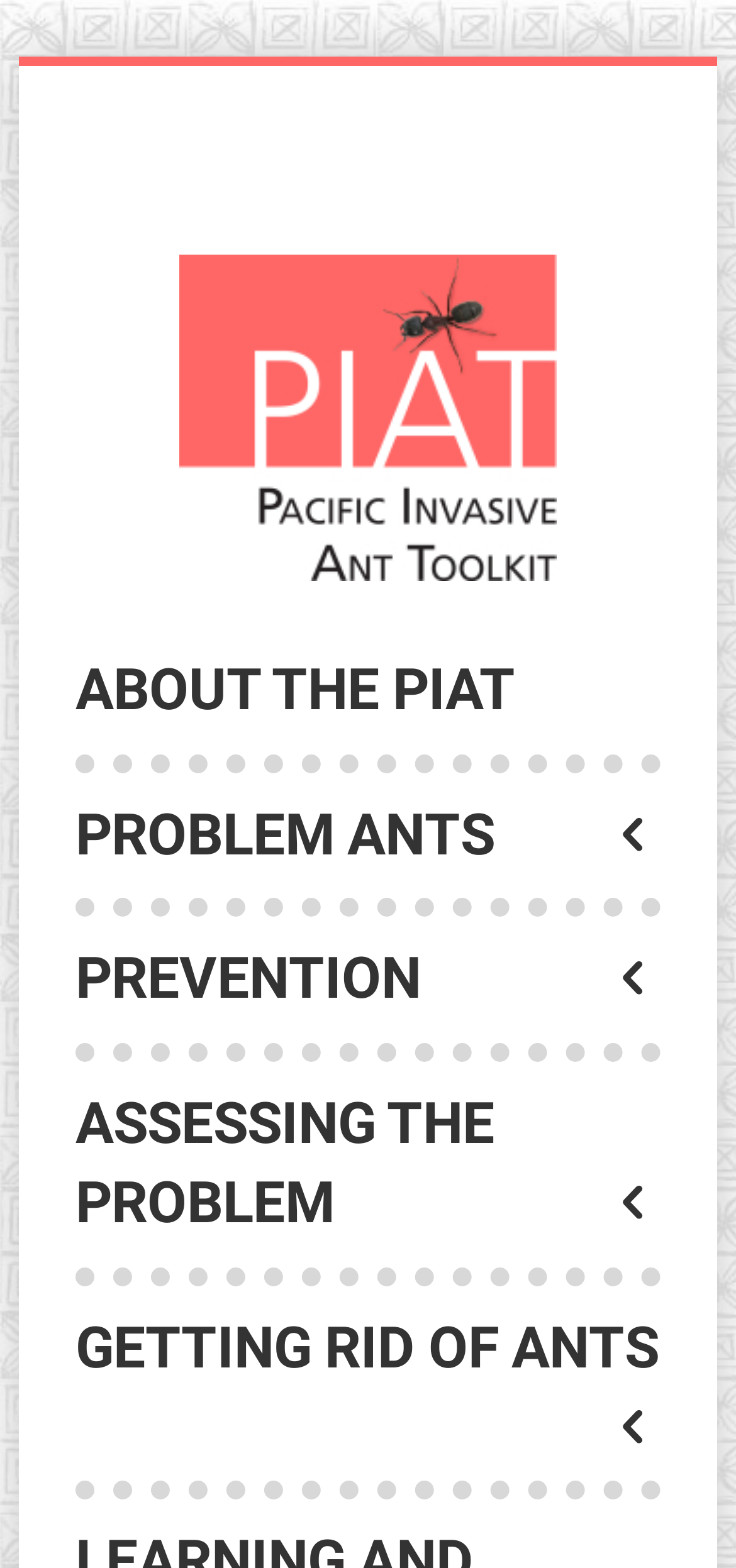Highlight the bounding box coordinates of the element that should be clicked to carry out the following instruction: "explore problem ants". The coordinates must be given as four float numbers ranging from 0 to 1, i.e., [left, top, right, bottom].

[0.103, 0.493, 0.897, 0.573]